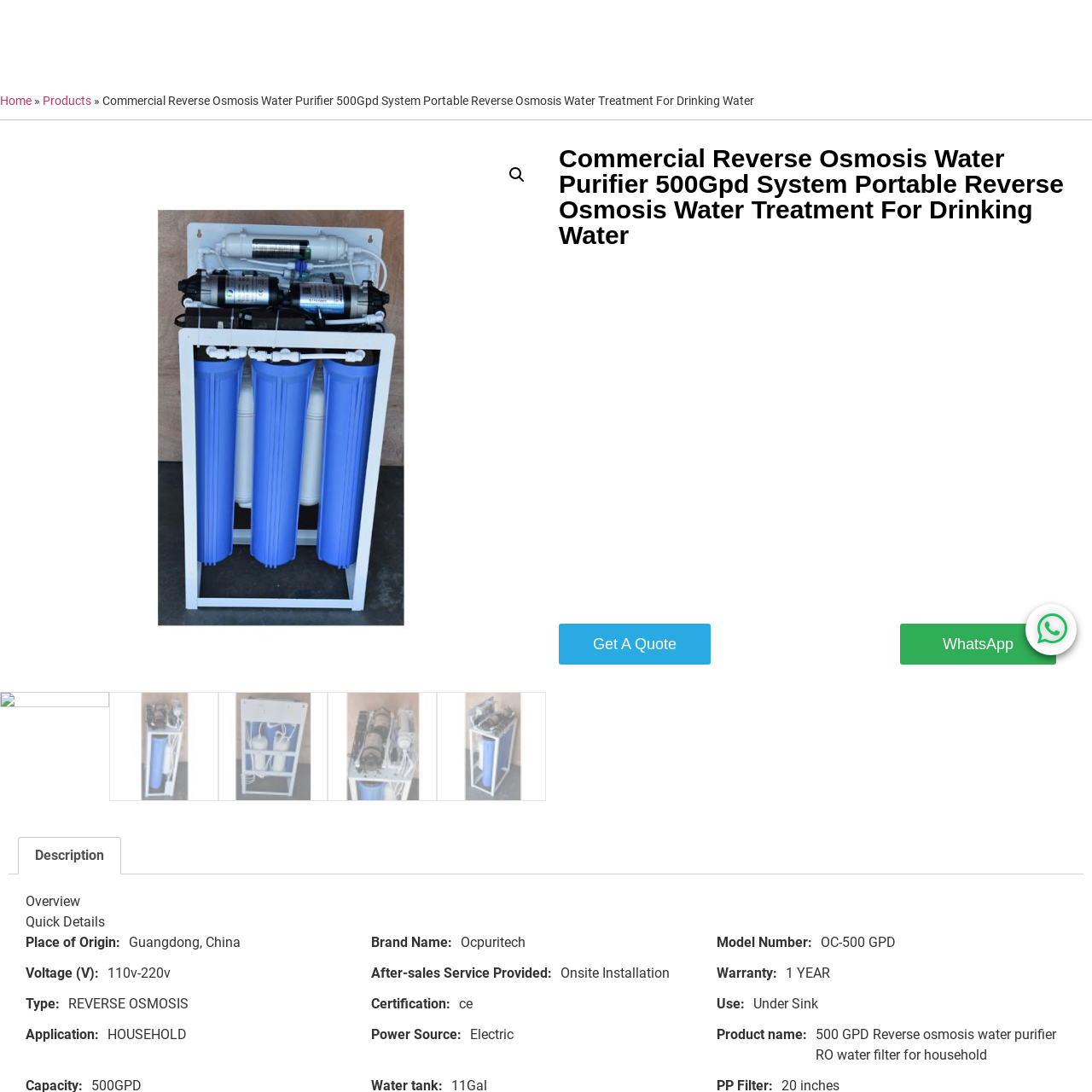Elaborate on the visual content inside the red-framed section with detailed information.

The image features a commercial reverse osmosis water purifier system, specifically the 500 GPD model offered by Ocpuritech. This system is designed for water treatment, highlighting its portability and efficiency in providing clean drinking water. Displayed prominently on the webpage, the image represents the innovative technology used in reverse osmosis, a process that effectively removes impurities from water. The unit is likely showcased alongside specifications and details about its capabilities, emphasizing its suitability for both domestic and commercial use.